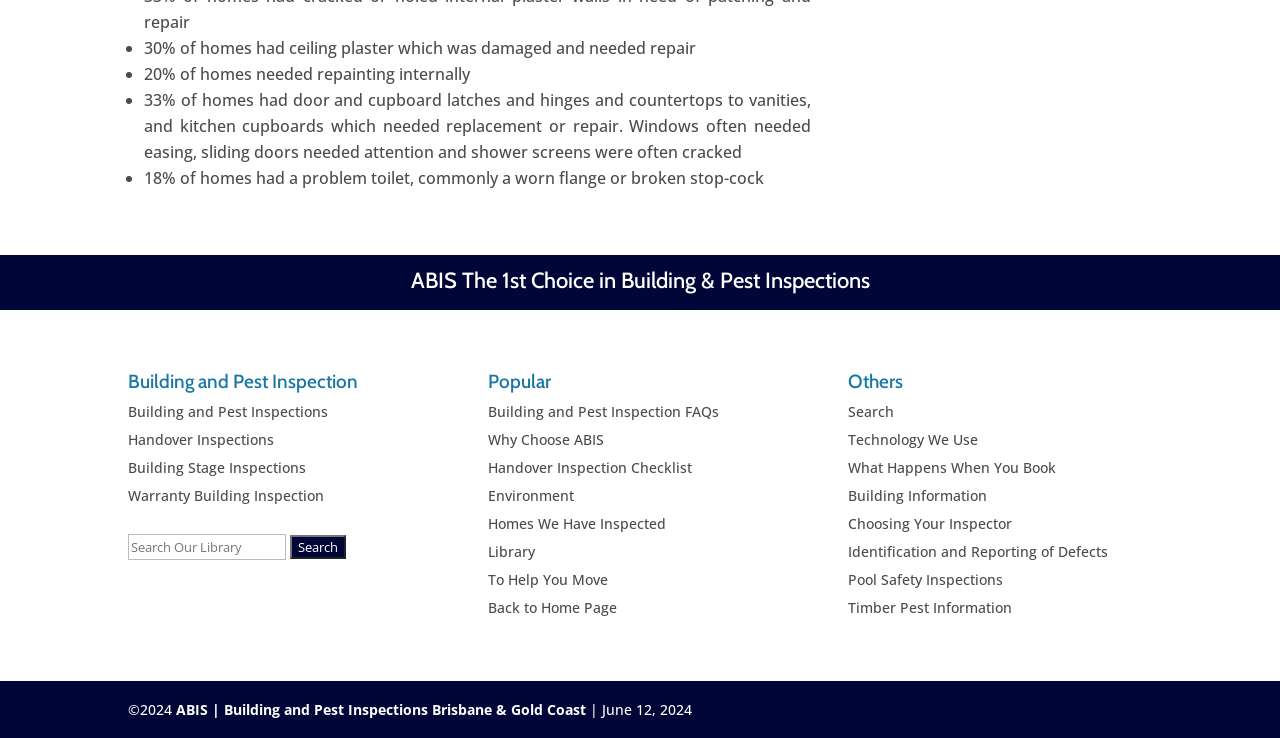What is the purpose of the search bar?
Using the image, provide a detailed and thorough answer to the question.

I found this information by looking at the search bar and its associated text, which says 'Search for:' and has a textbox labeled 'Search Our Library'.